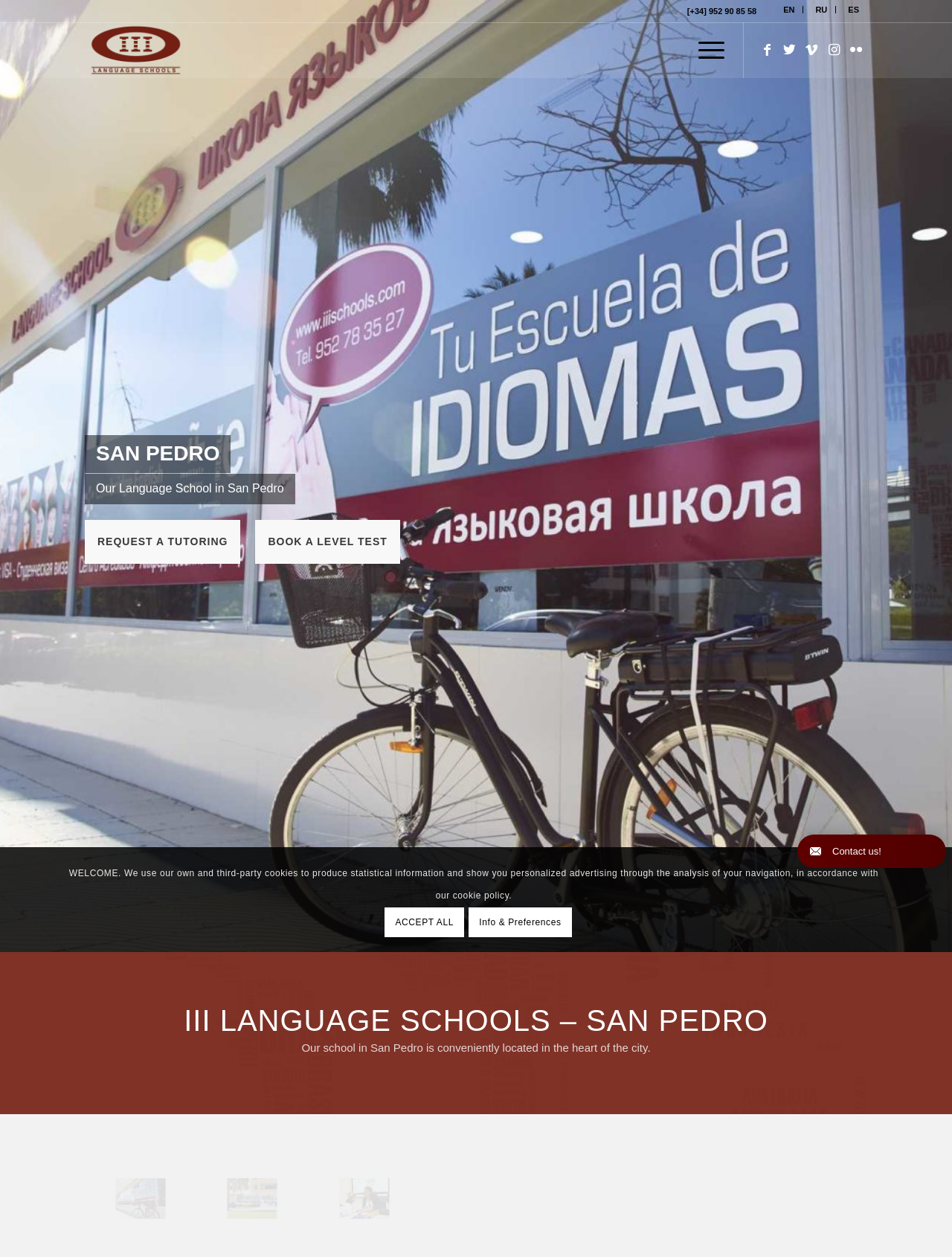Can you find the bounding box coordinates for the element to click on to achieve the instruction: "Open the Facebook page"?

[0.794, 0.03, 0.817, 0.048]